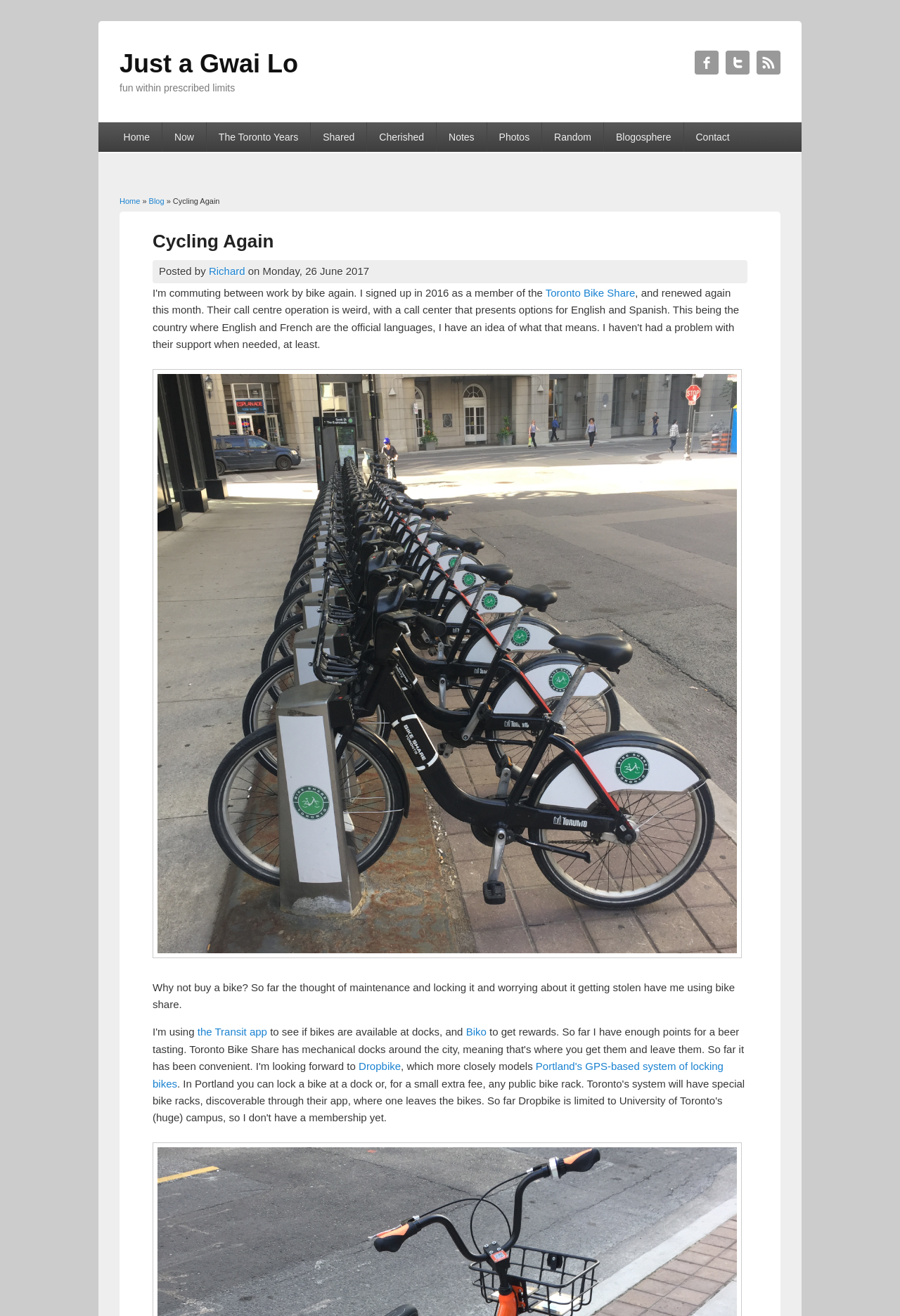What is the location of the bike dock in the image?
Look at the image and respond to the question as thoroughly as possible.

The location of the bike dock can be found in the image description, where it says 'A full Toronto Bike Share dock near The Esplanade'.